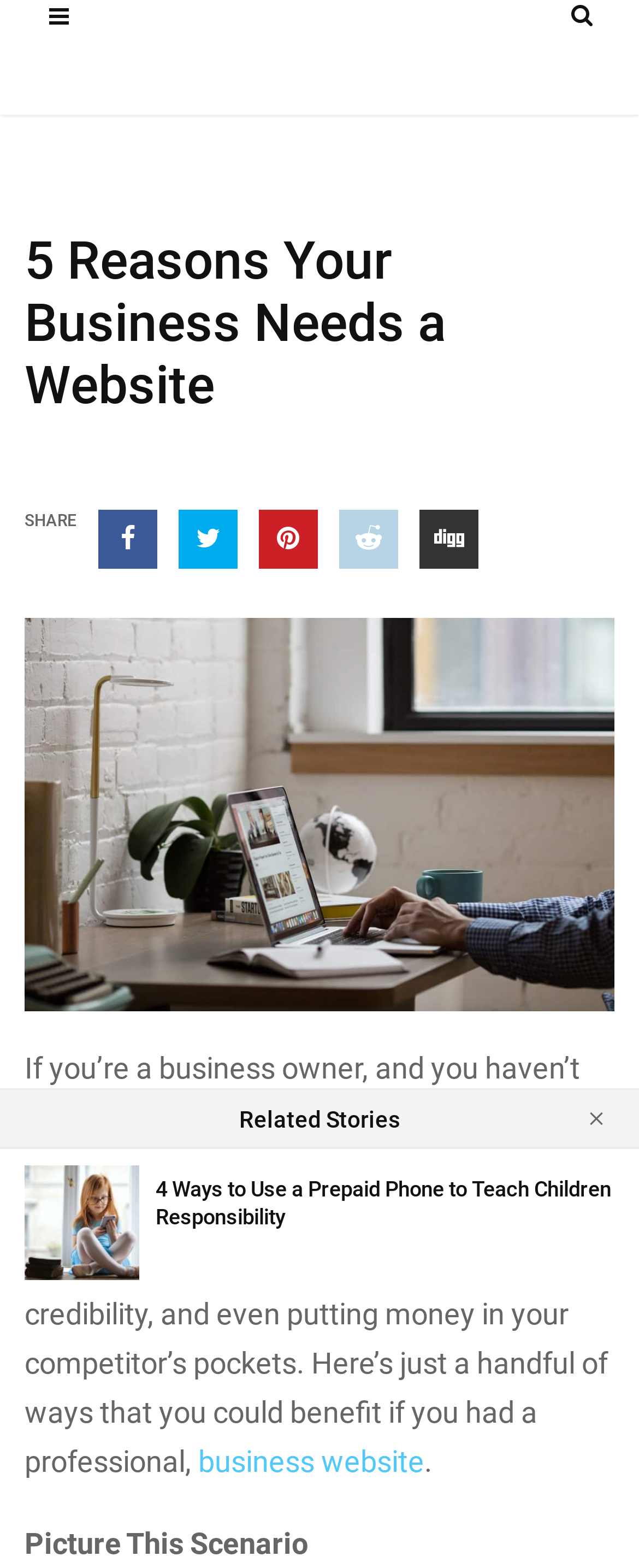What is the focus of the second related story?
Look at the image and respond with a single word or a short phrase.

Auto loan